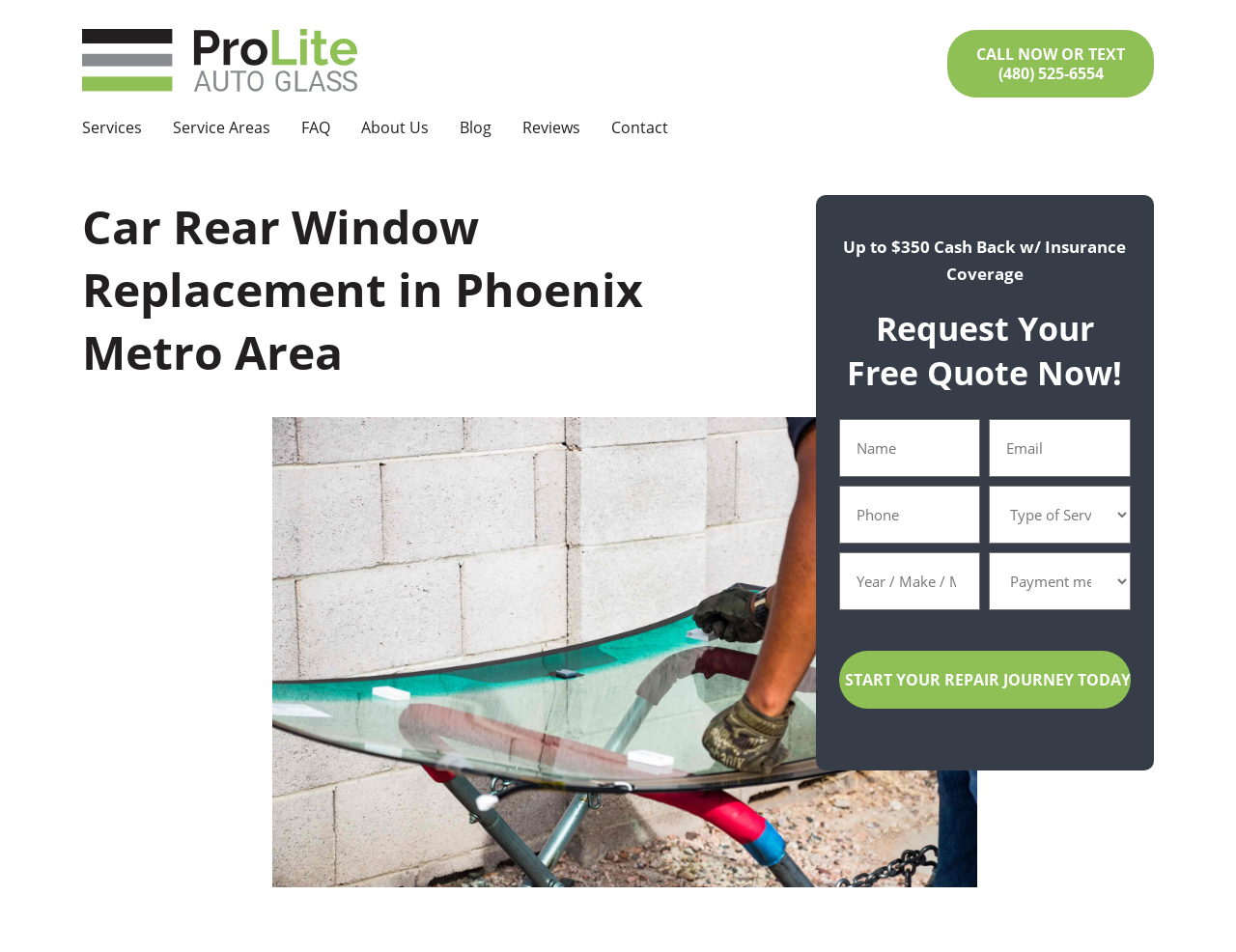Describe the entire webpage, focusing on both content and design.

The webpage is about Prolite Auto Glass, a car rear window replacement service provider in Phoenix Metro Area. At the top, there is a logo image and a link to the homepage. Below the logo, there is a navigation menu with links to various sections of the website, including Services, Service Areas, FAQ, About Us, Blog, Reviews, and Contact.

The main content area is divided into two sections. On the left, there is a heading that reads "Car Rear Window Replacement in Phoenix Metro Area" and an image of a car rear window replacement. On the right, there are two headings: "Up to $350 Cash Back w/ Insurance Coverage" and "Request Your Free Quote Now!".

Below these headings, there is a form to request a free quote. The form has fields for name, email, phone, type of services requested, year/make/model, and payment method. Each field has a label and a text box or combo box to input the information. There is also a "Required" label next to each field, indicating that it must be filled in. At the bottom of the form, there is a button that reads "Start Your Repair Journey Today!".

In the top-right corner, there is a call-to-action link that reads "CALL NOW OR TEXT (480) 525-6554".